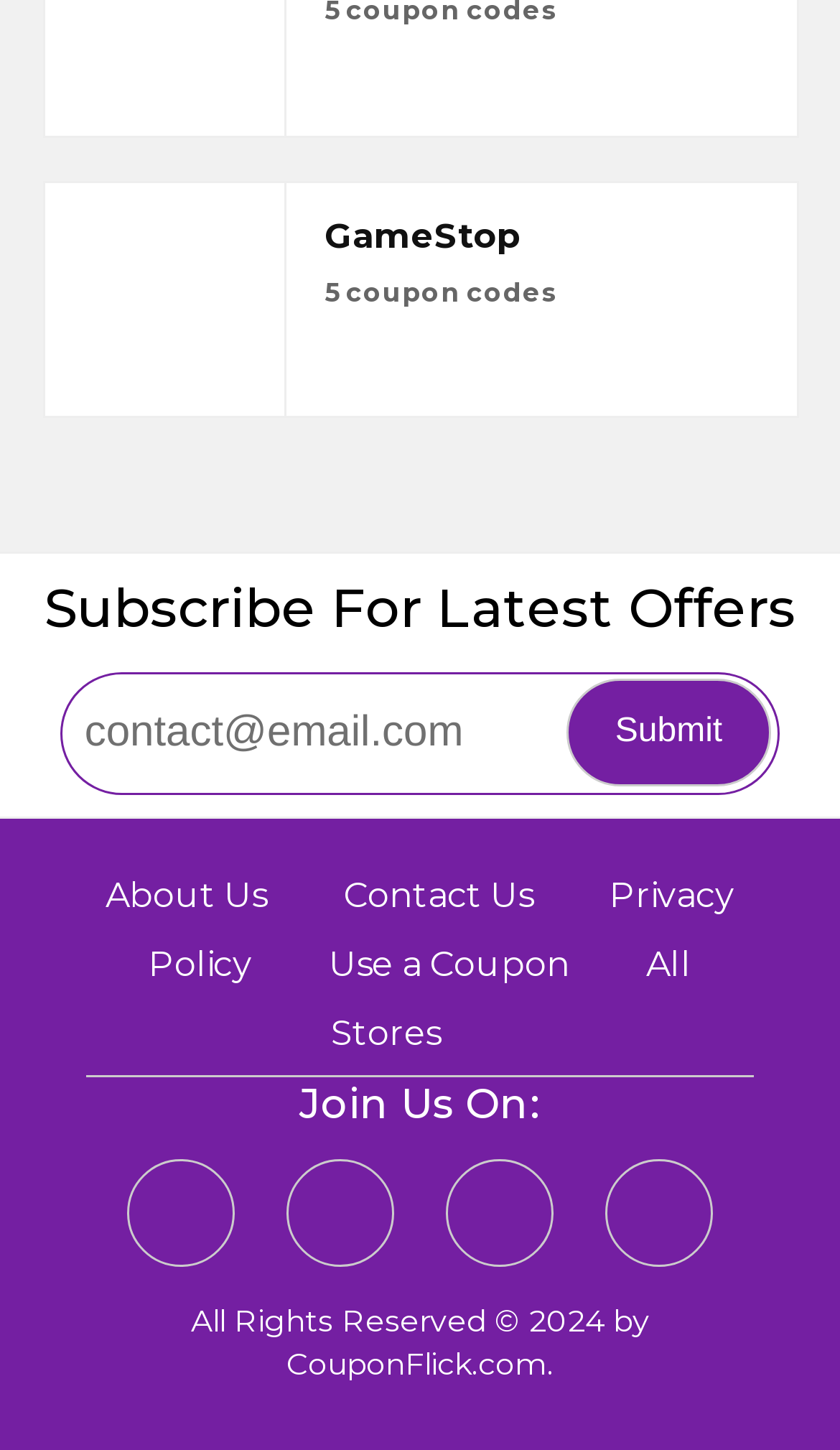Provide a short, one-word or phrase answer to the question below:
How many social media platforms are linked?

4